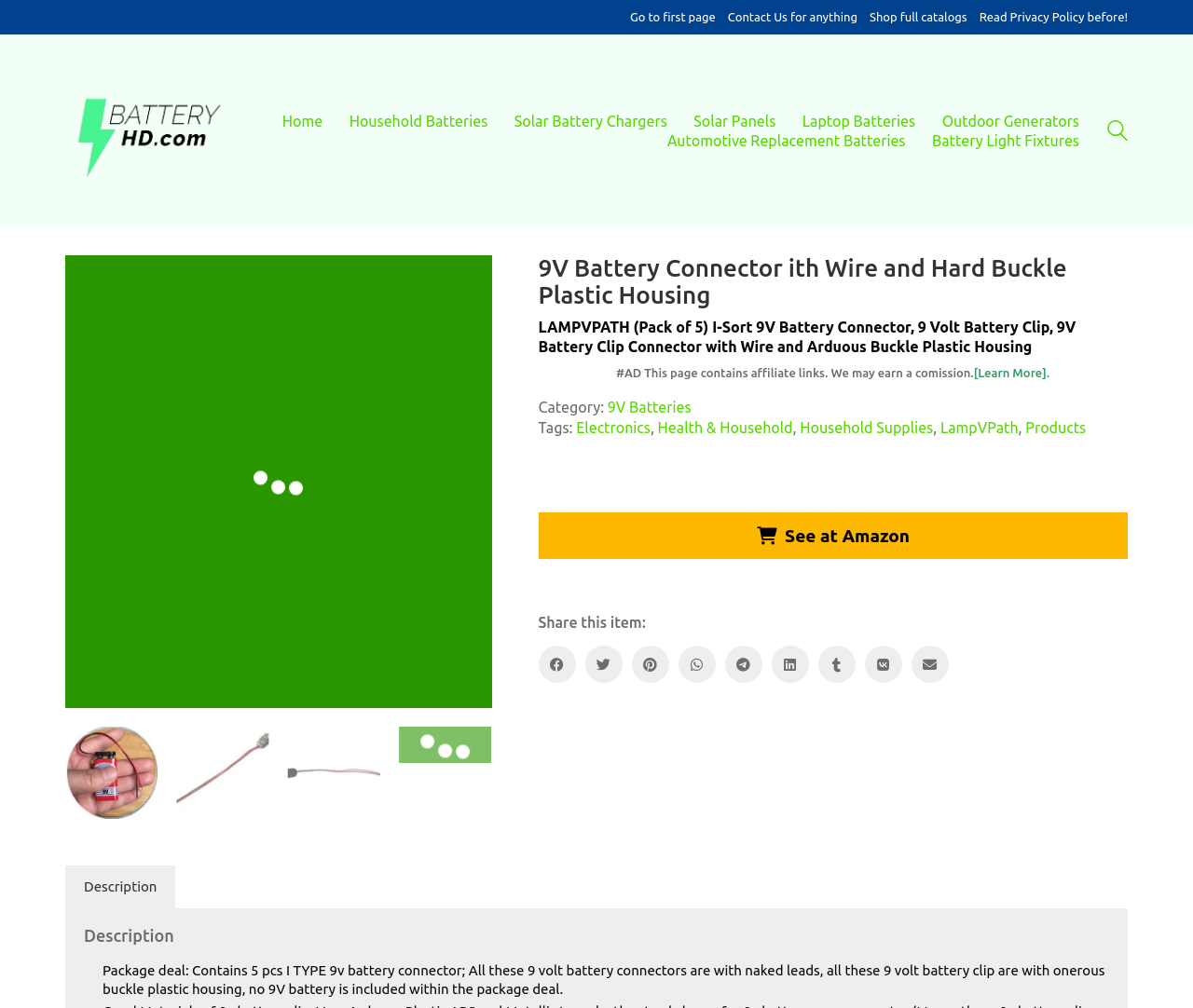Identify the bounding box coordinates of the HTML element based on this description: "JURIANA HERNANDEZ, M.A., LMFT #92409".

None